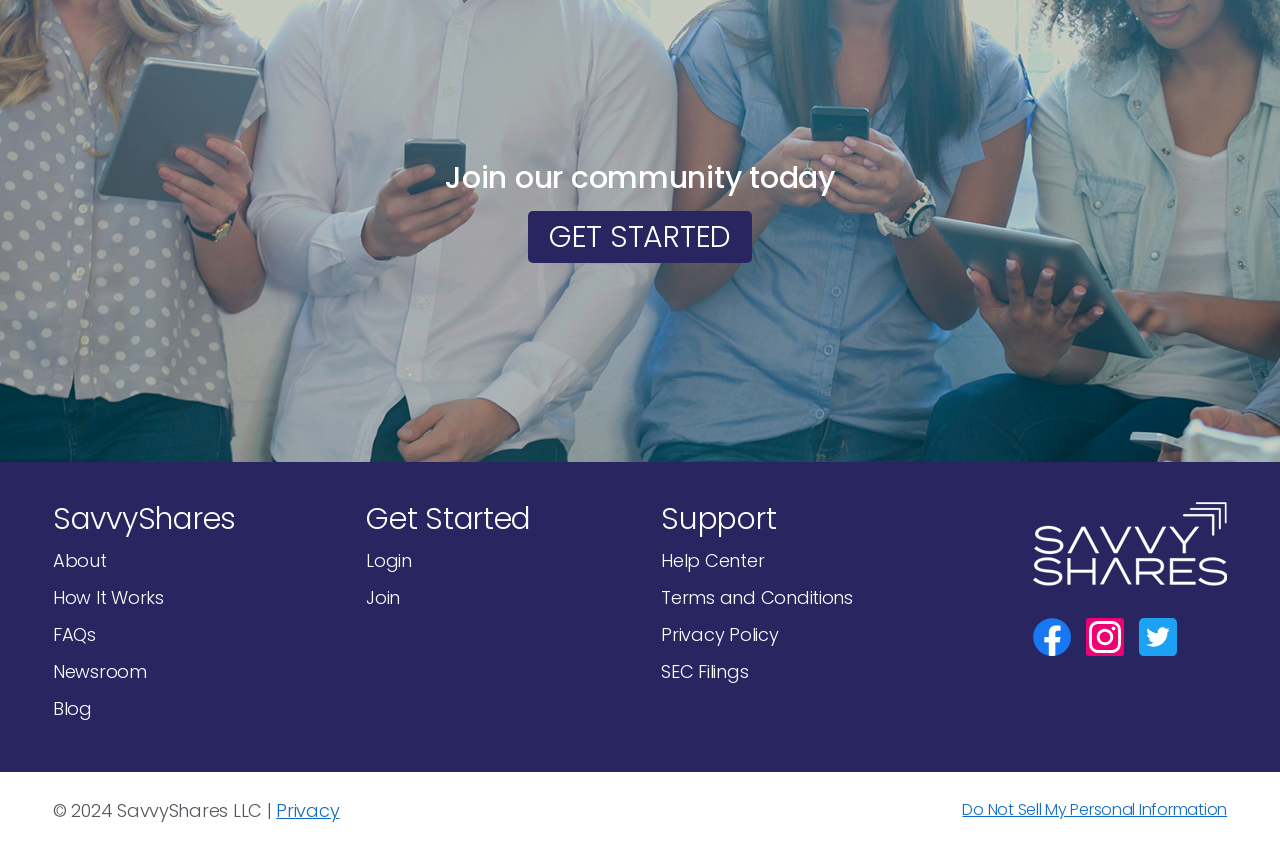Locate the bounding box coordinates of the area where you should click to accomplish the instruction: "Click on GET STARTED".

[0.412, 0.249, 0.588, 0.31]